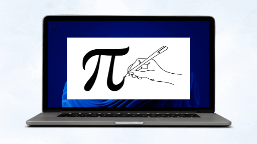Describe every significant element in the image thoroughly.

The image showcases a laptop with a vibrant blue background, prominently featuring the Greek letter π (pi) in an elegant, stylized font. Below the symbol, an illustration of a hand, depicted in a simple line-drawing style, appears to be writing or drawing the letter with a pen. This visually engaging representation relates to the article titled "How to Type π Pi on Windows, iOS and Android," which likely provides guidance on inserting the pi symbol in various digital environments. The overall design conveys a sense of accessibility and approachability, making it ideal for readers interested in improving their tech skills.